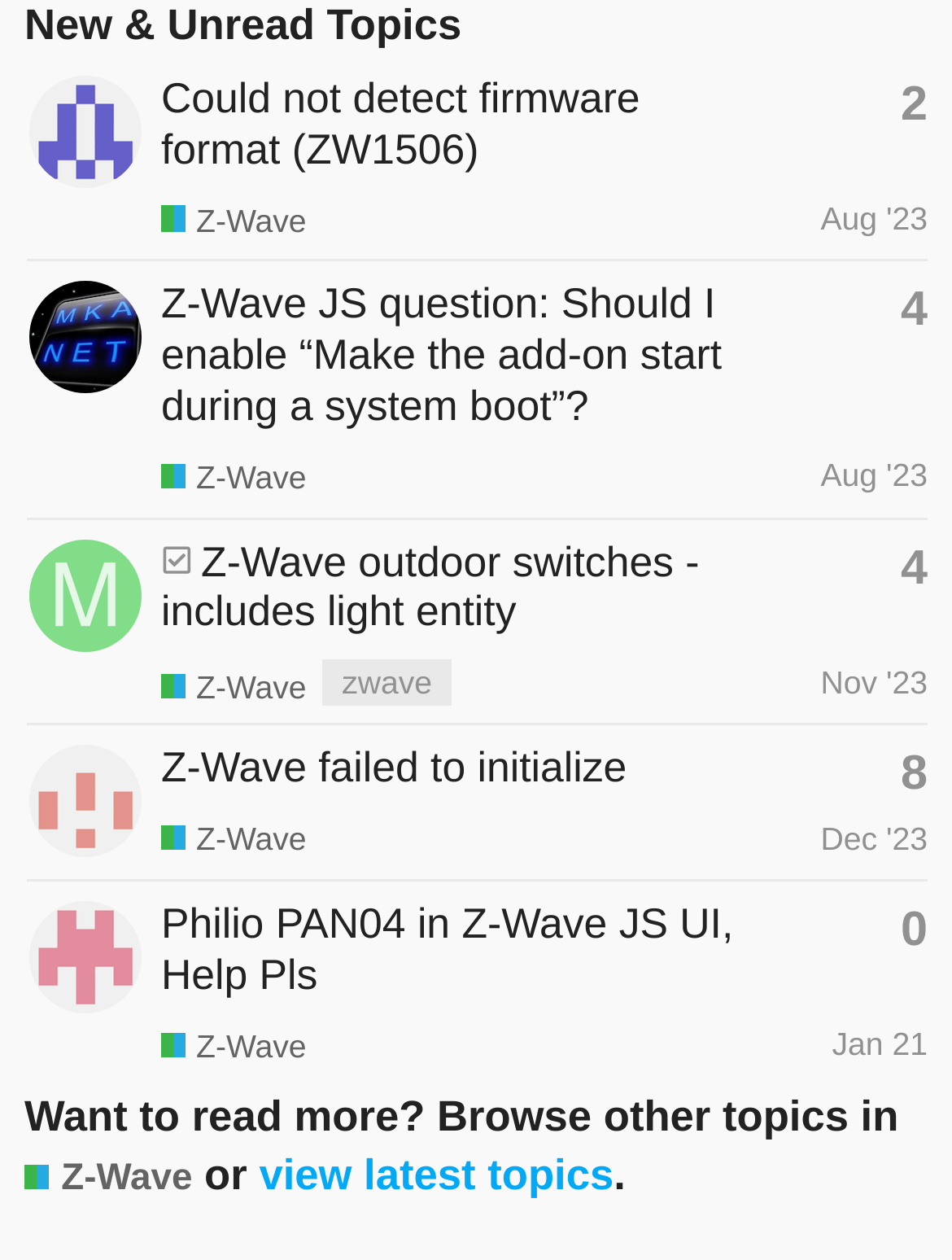Please locate the bounding box coordinates of the element that needs to be clicked to achieve the following instruction: "View latest topics". The coordinates should be four float numbers between 0 and 1, i.e., [left, top, right, bottom].

[0.272, 0.913, 0.645, 0.952]